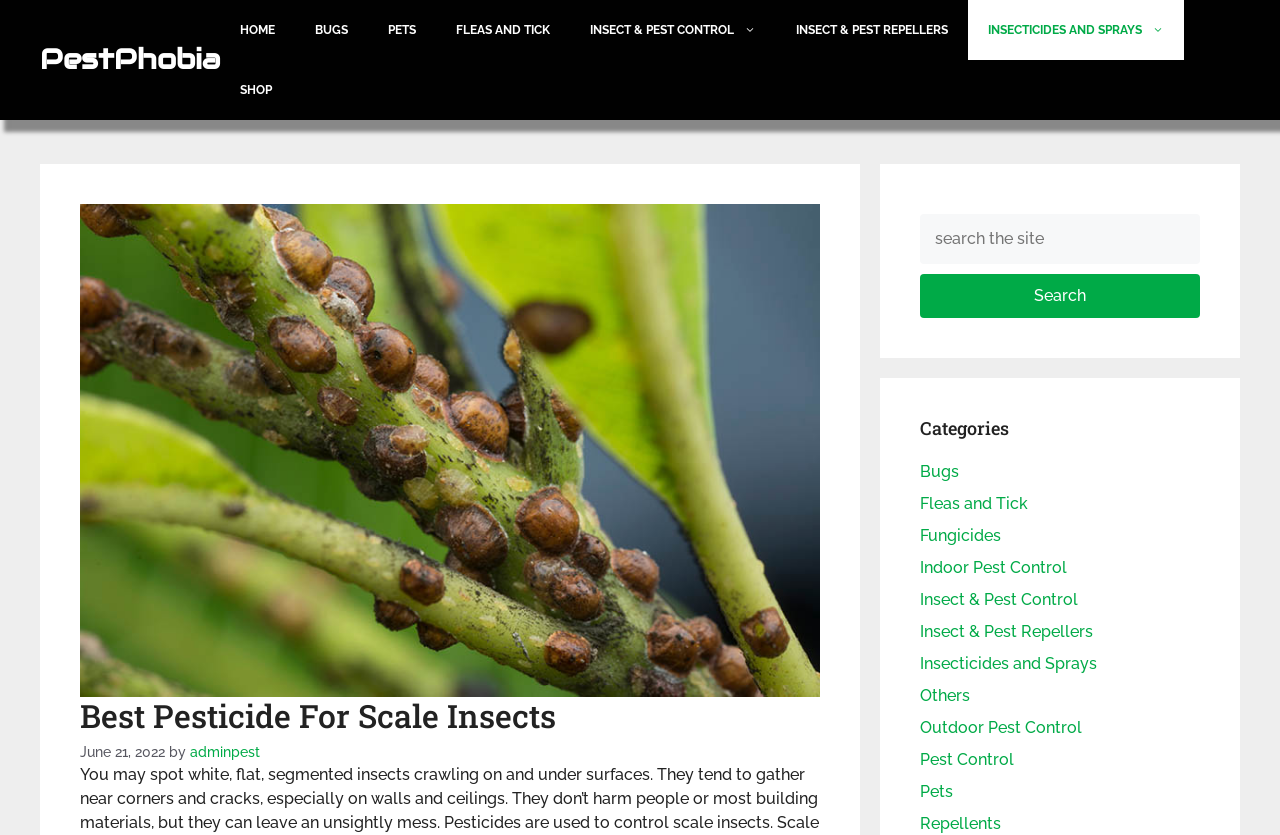Using the information in the image, could you please answer the following question in detail:
What is the author of the article?

I determined the author of the article by looking at the link 'adminpest' next to the 'by' static text.